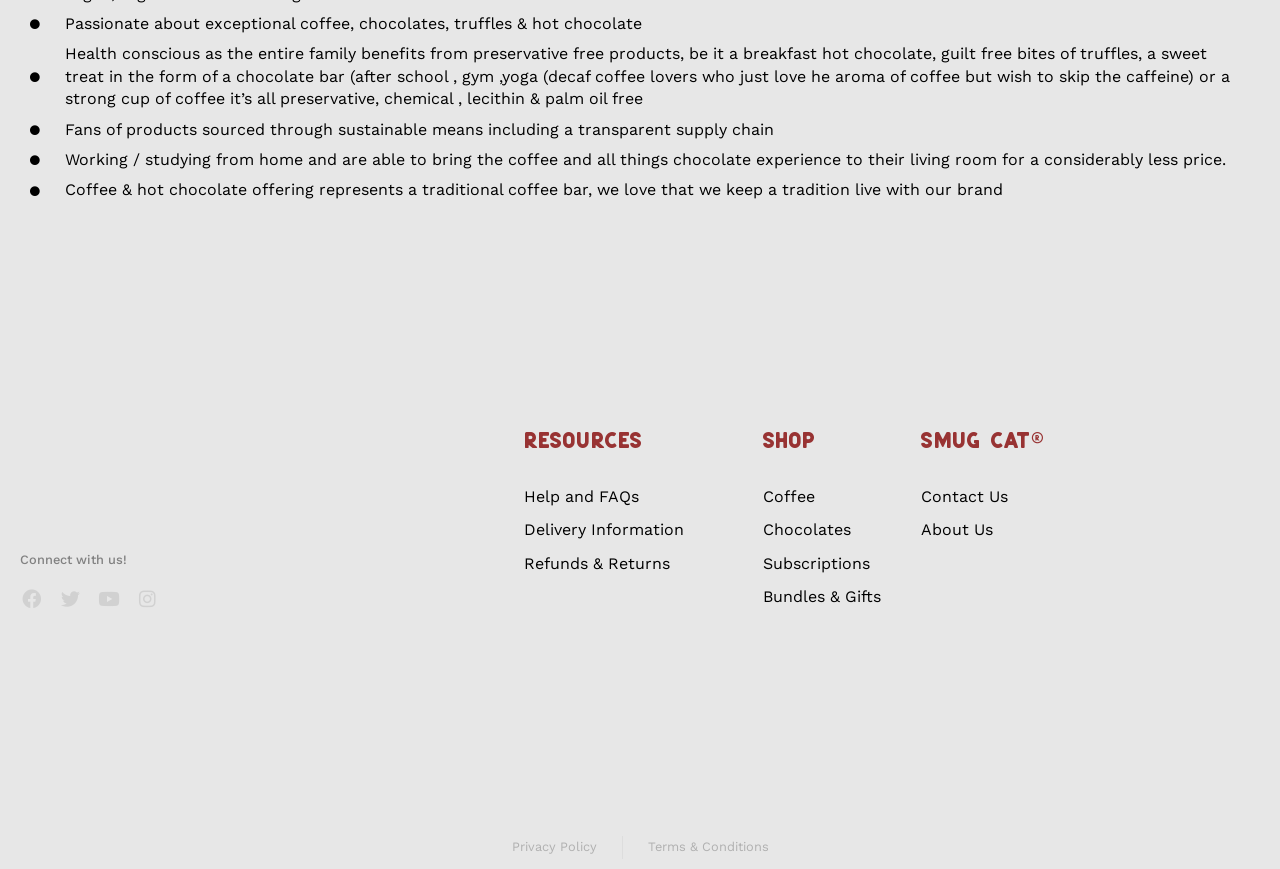Identify the bounding box coordinates of the section that should be clicked to achieve the task described: "Contact Us".

[0.72, 0.559, 0.984, 0.585]